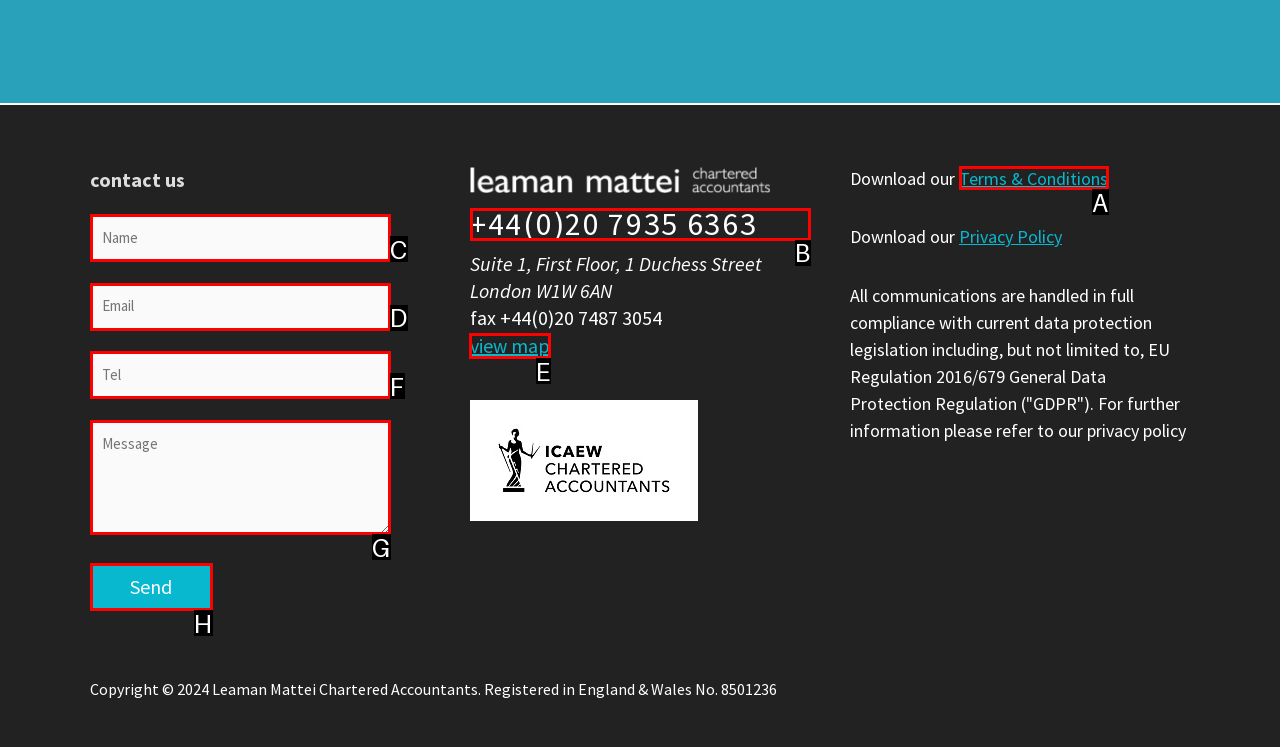Choose the UI element to click on to achieve this task: view the map. Reply with the letter representing the selected element.

E